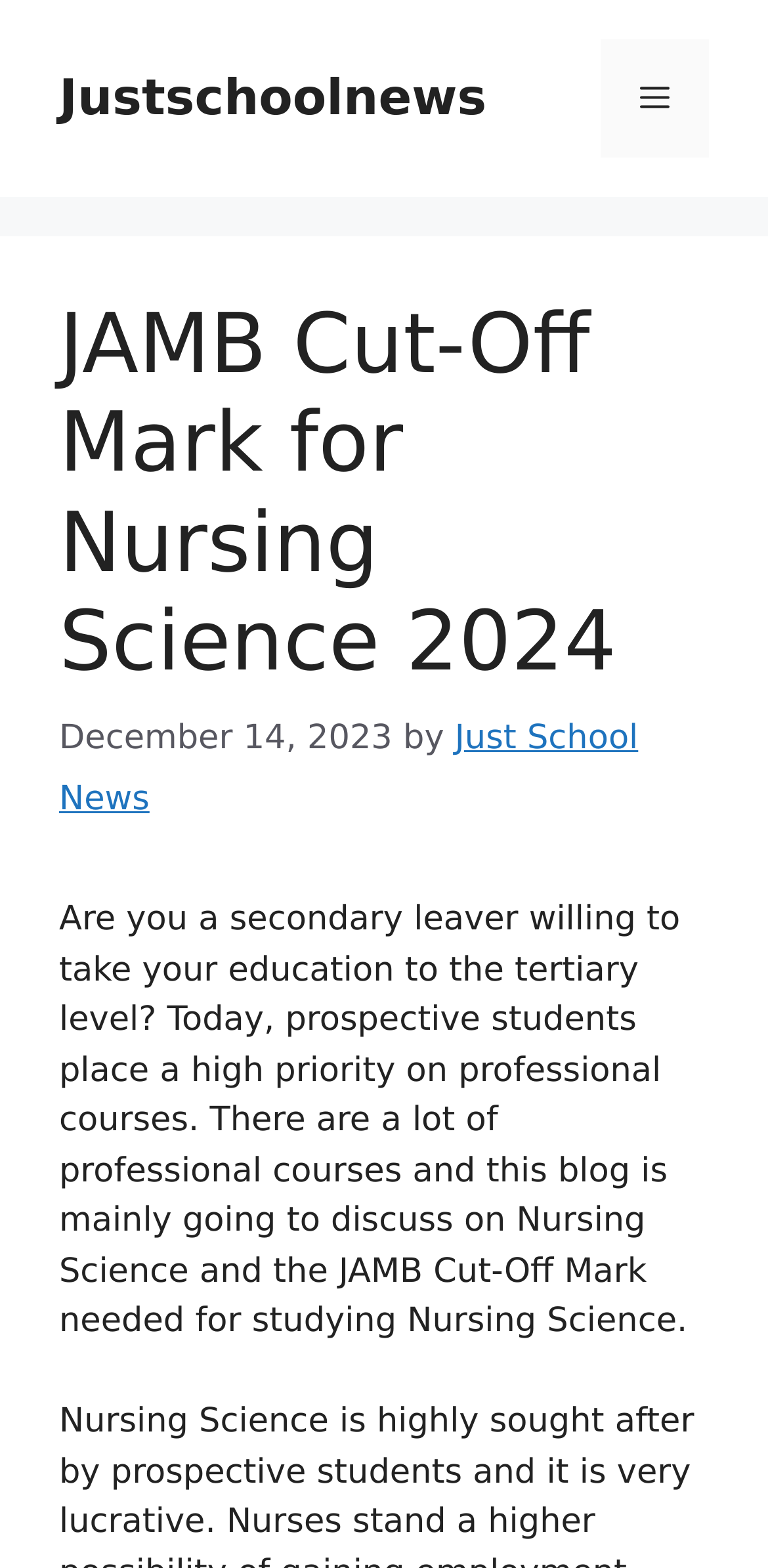Please provide the bounding box coordinates in the format (top-left x, top-left y, bottom-right x, bottom-right y). Remember, all values are floating point numbers between 0 and 1. What is the bounding box coordinate of the region described as: Just School News

[0.077, 0.458, 0.831, 0.522]